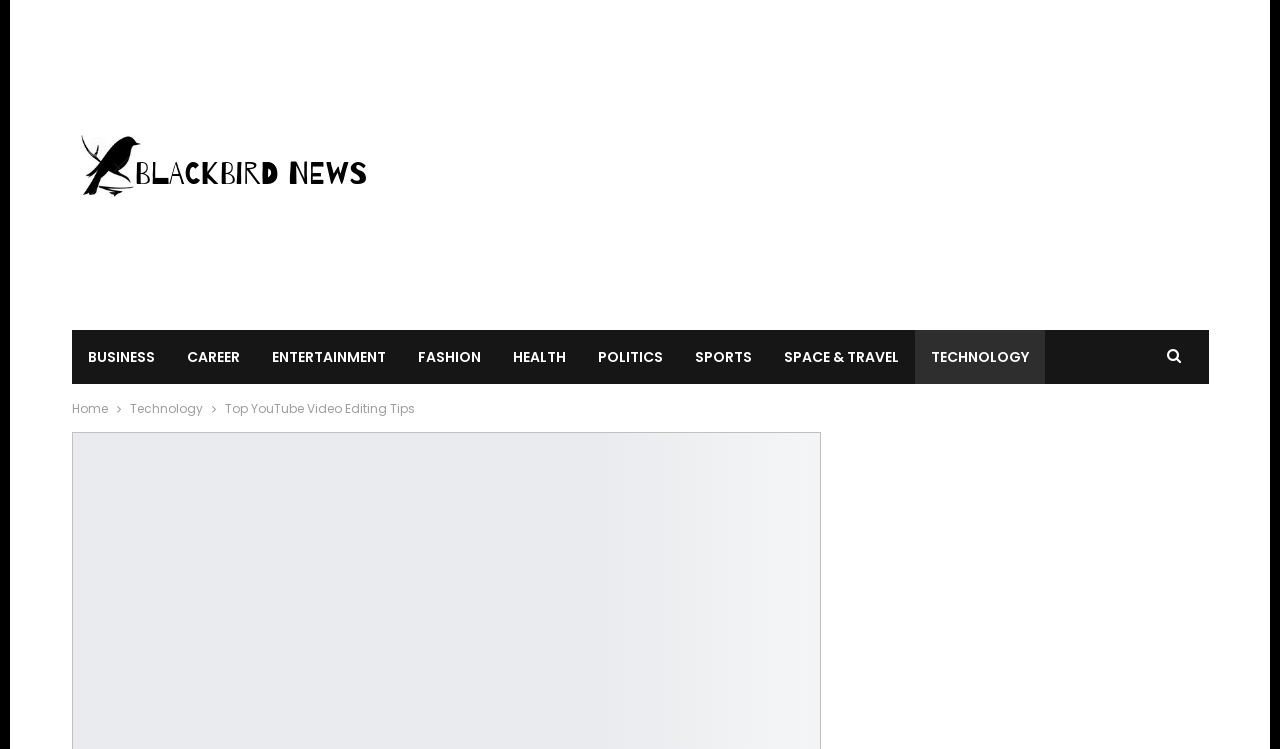Please locate the UI element described by "parent_node: Search for: name="s" placeholder="Search"" and provide its bounding box coordinates.

None